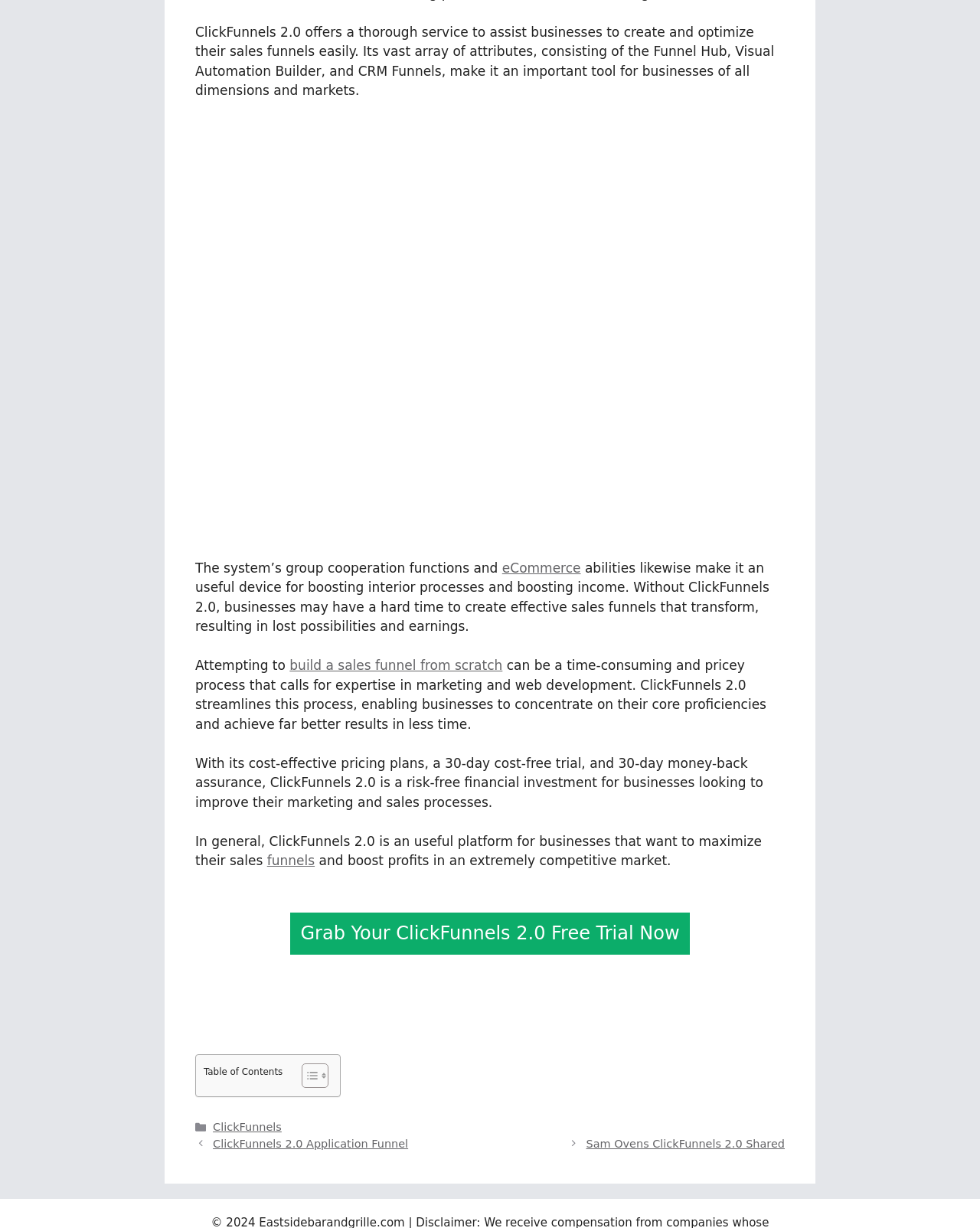Given the following UI element description: "alt="Amit Sharma Upwork ClickFunnels 2.0"", find the bounding box coordinates in the webpage screenshot.

[0.199, 0.098, 0.801, 0.439]